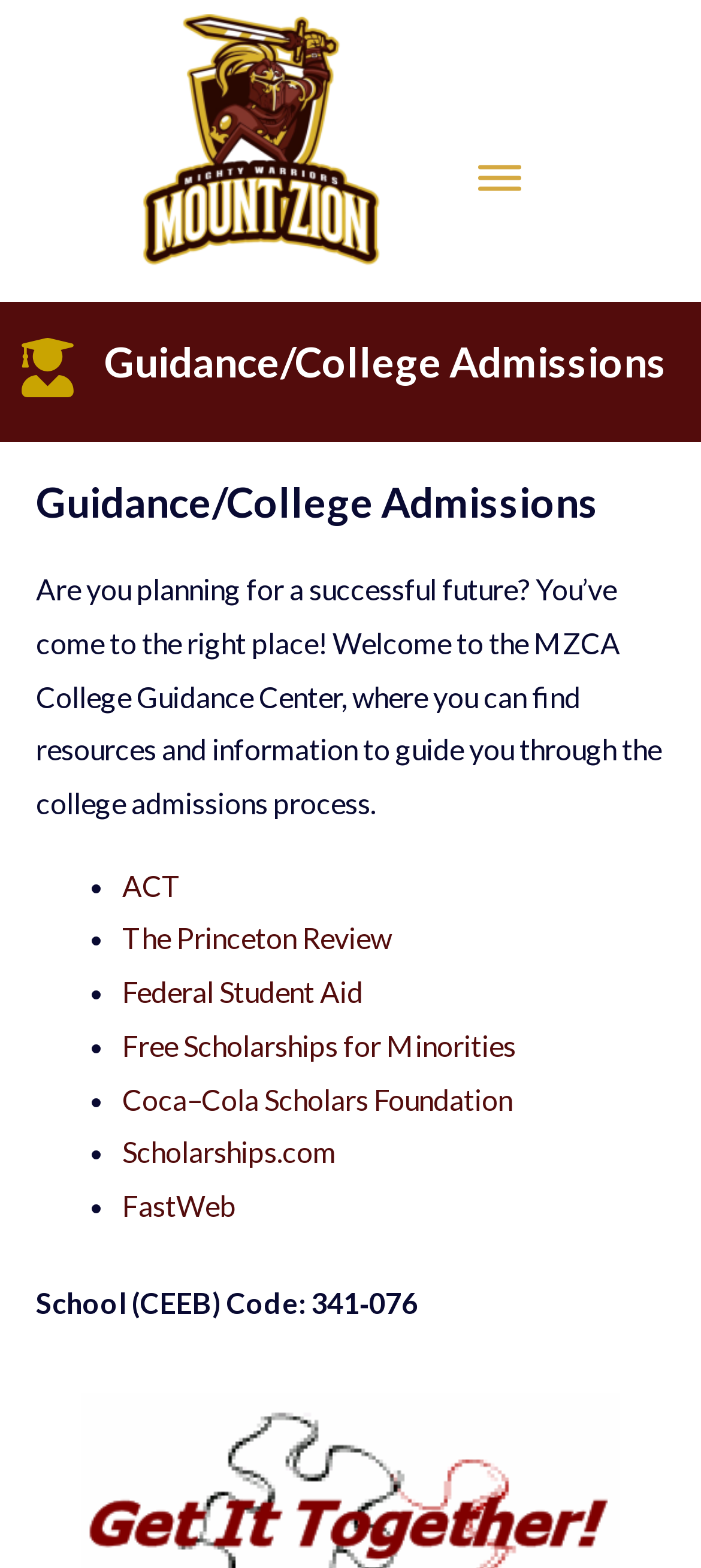What is the main topic of the webpage?
Based on the image, provide your answer in one word or phrase.

College Admissions